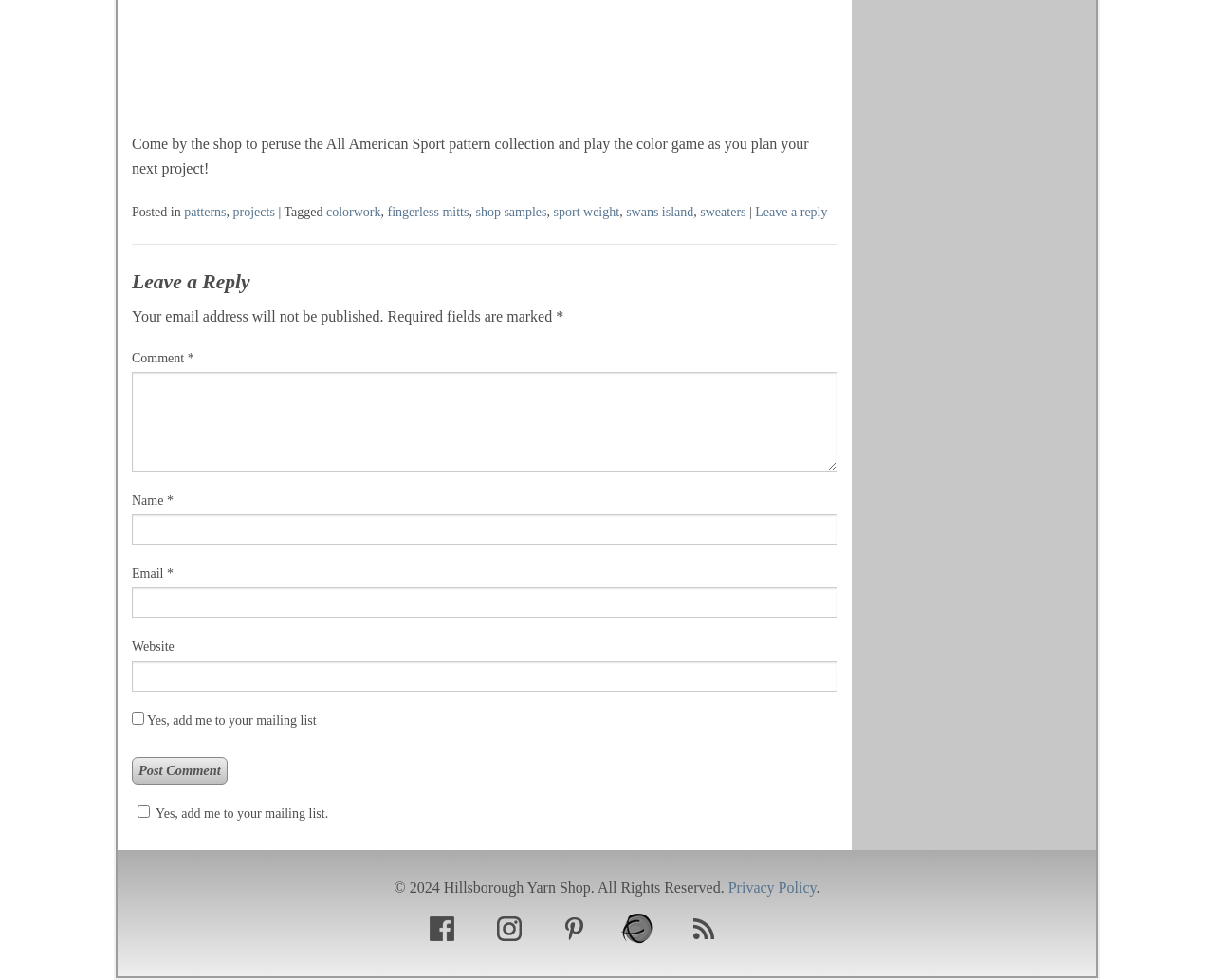From the webpage screenshot, predict the bounding box of the UI element that matches this description: "parent_node: Name * name="author"".

[0.109, 0.524, 0.69, 0.556]